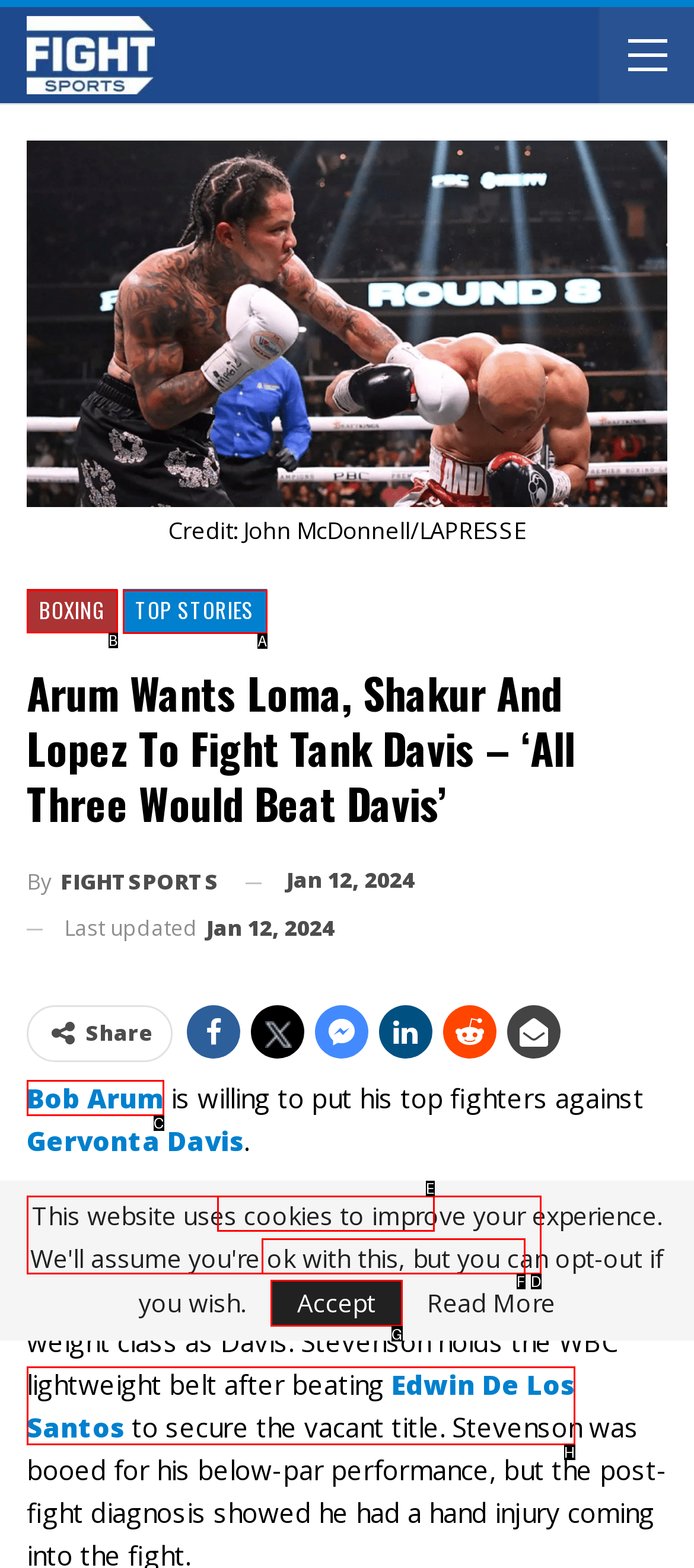Determine which UI element I need to click to achieve the following task: View the latest top stories Provide your answer as the letter of the selected option.

A